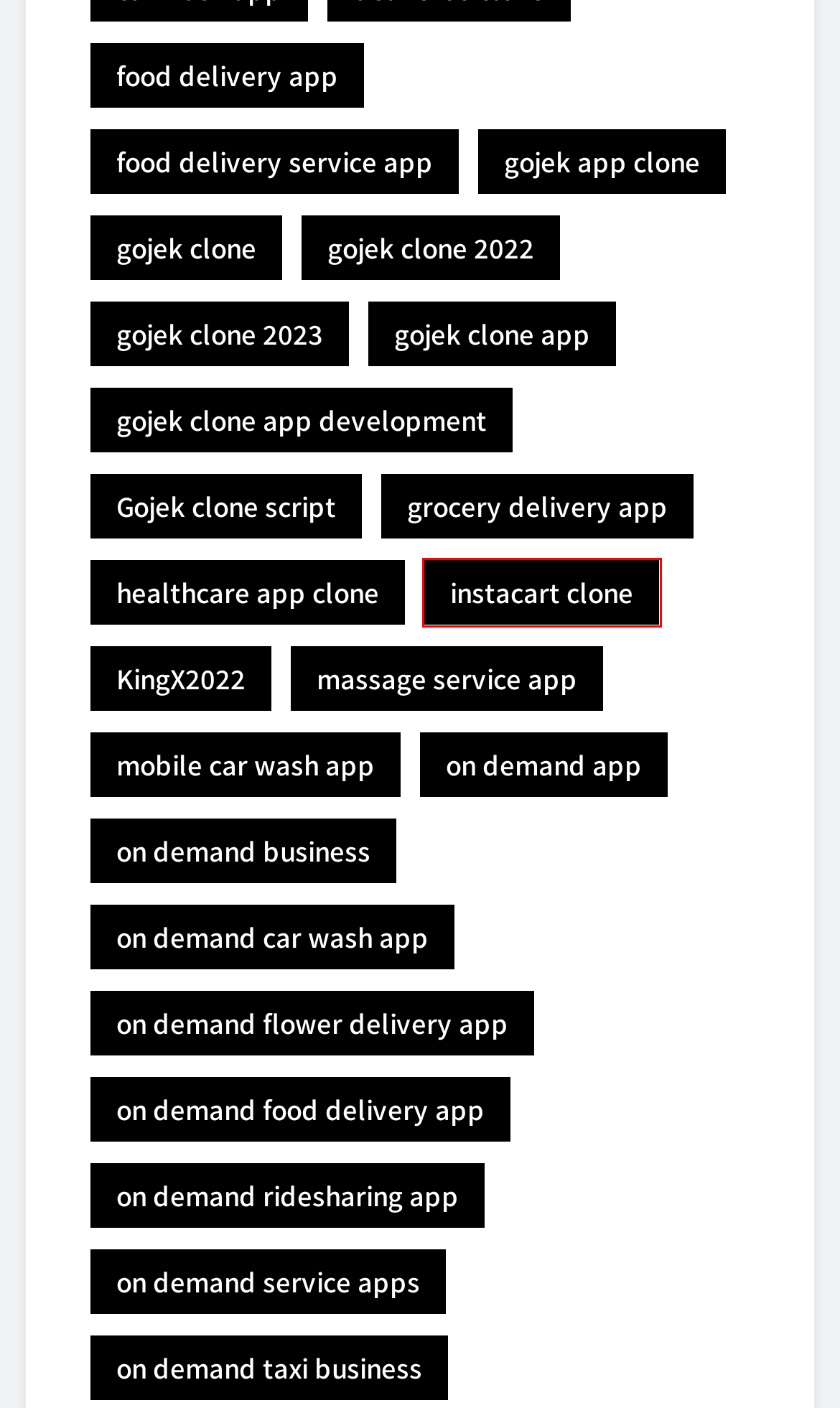Given a webpage screenshot with a red bounding box around a particular element, identify the best description of the new webpage that will appear after clicking on the element inside the red bounding box. Here are the candidates:
A. on demand service apps Archives — Blog | eSiteWorld.com
B. on demand car wash app Archives — Blog | eSiteWorld.com
C. on demand ridesharing app Archives — Blog | eSiteWorld.com
D. on demand food delivery app Archives — Blog | eSiteWorld.com
E. healthcare app clone Archives — Blog | eSiteWorld.com
F. instacart clone Archives — Blog | eSiteWorld.com
G. KingX2022 Archives — Blog | eSiteWorld.com
H. on demand taxi business Archives — Blog | eSiteWorld.com

F